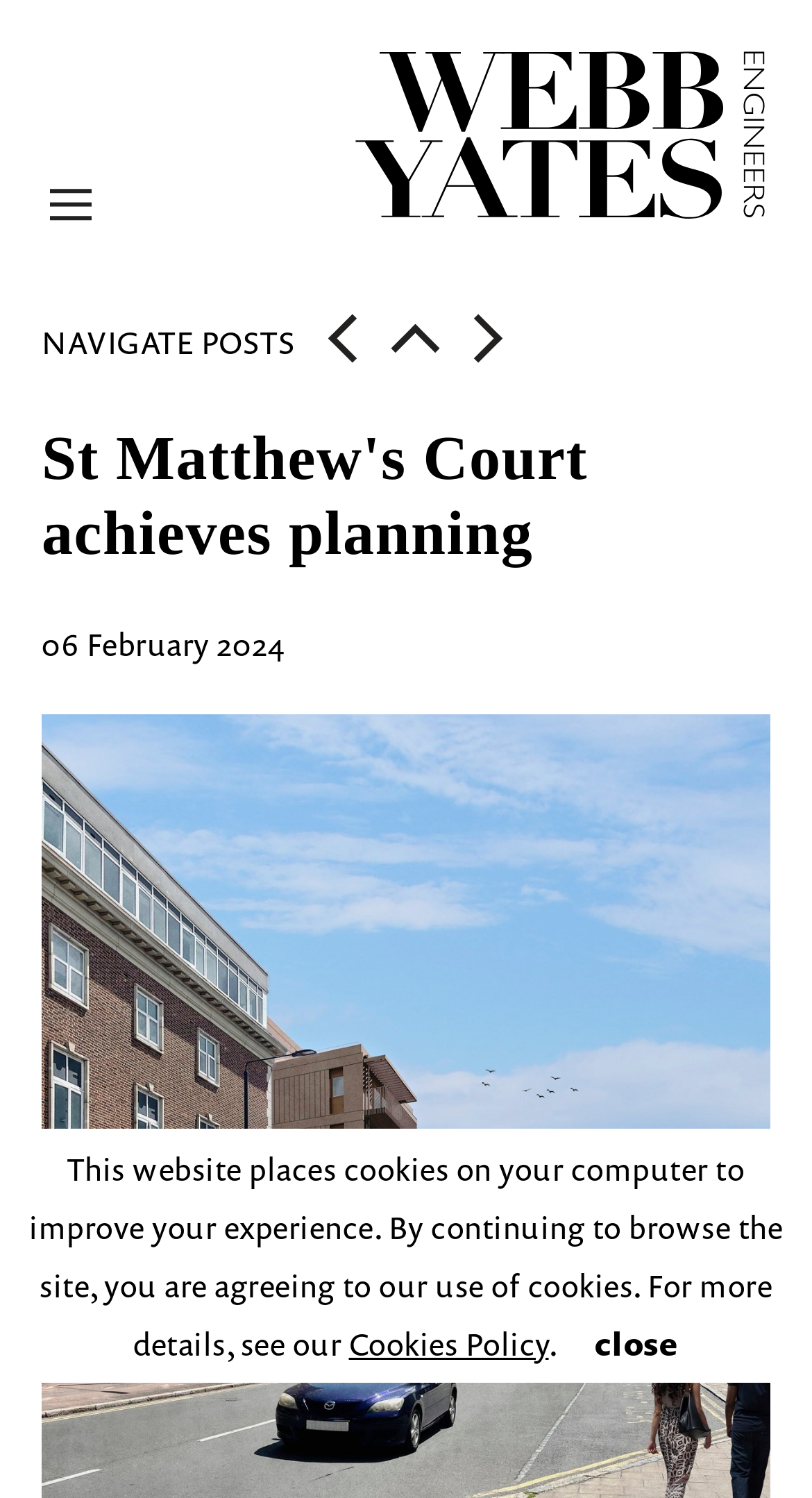What is the purpose of the cookies policy link?
Provide a thorough and detailed answer to the question.

The cookies policy link can be found at the bottom of the webpage, where it is written as a link. The link is part of a message that informs users about the use of cookies on the website and provides an option to learn more about it.